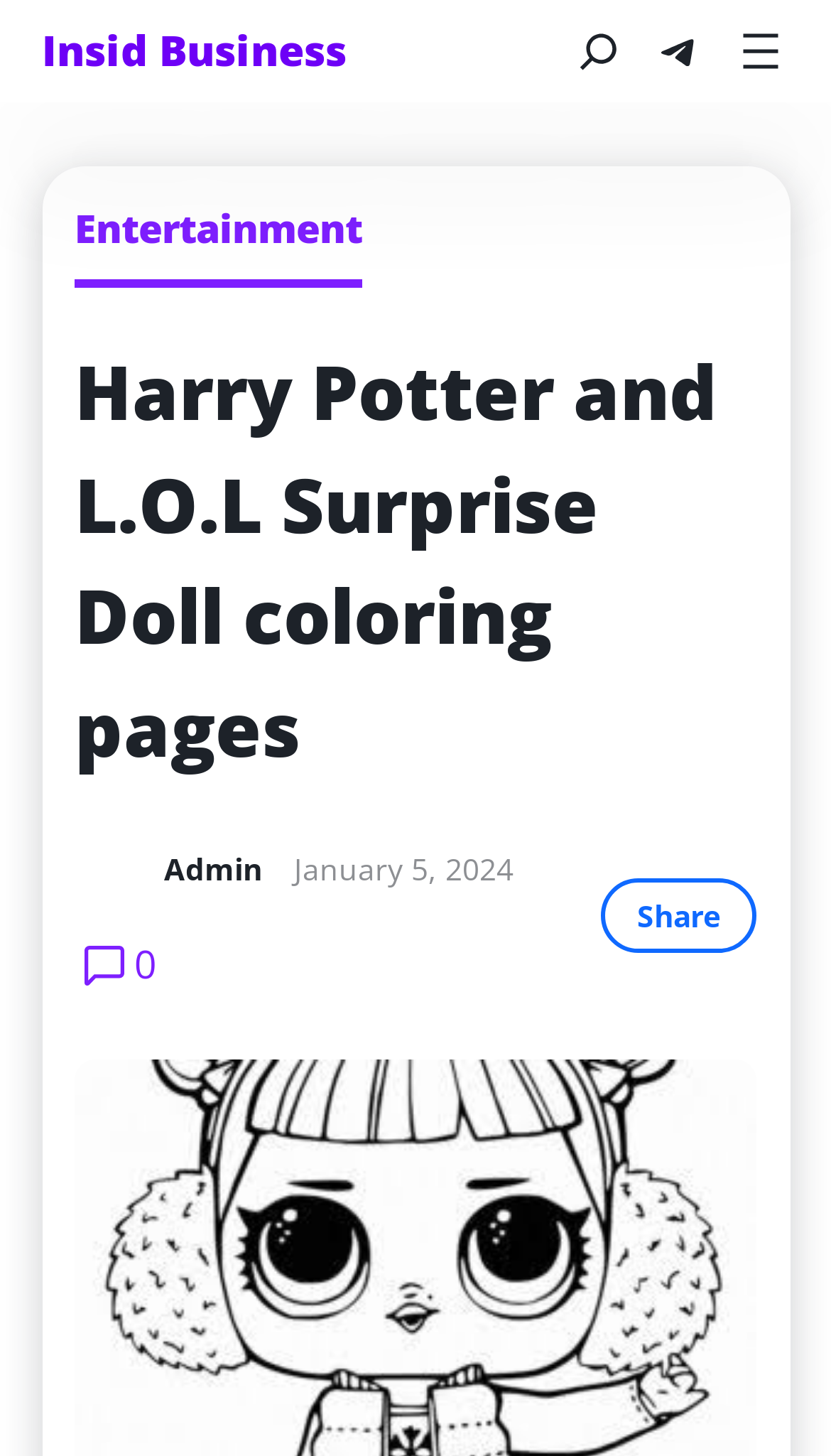What is the date mentioned on the webpage?
Look at the image and answer the question with a single word or phrase.

January 5, 2024